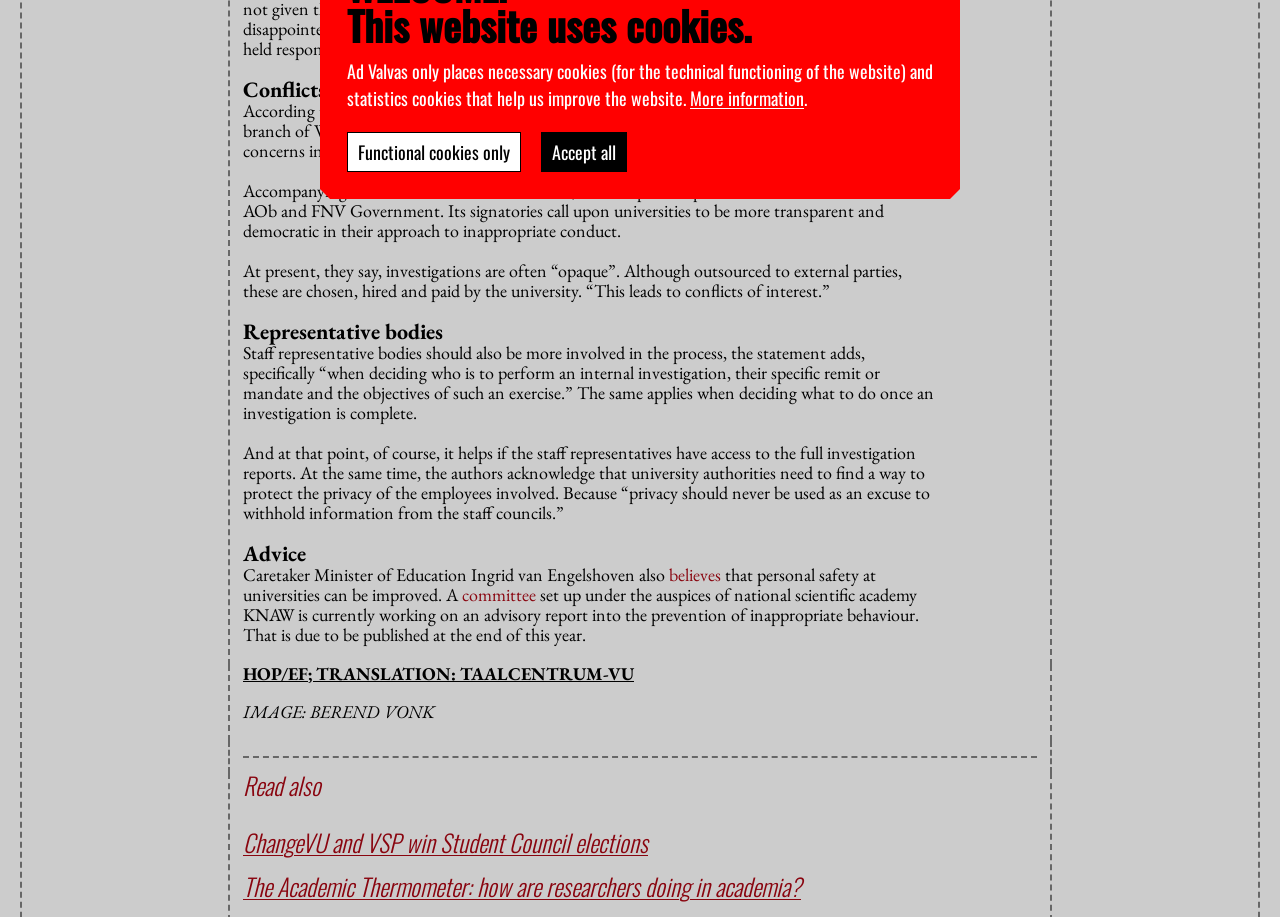Extract the bounding box of the UI element described as: "HOP/EF; translation: Taalcentrum-VU".

[0.19, 0.722, 0.495, 0.747]